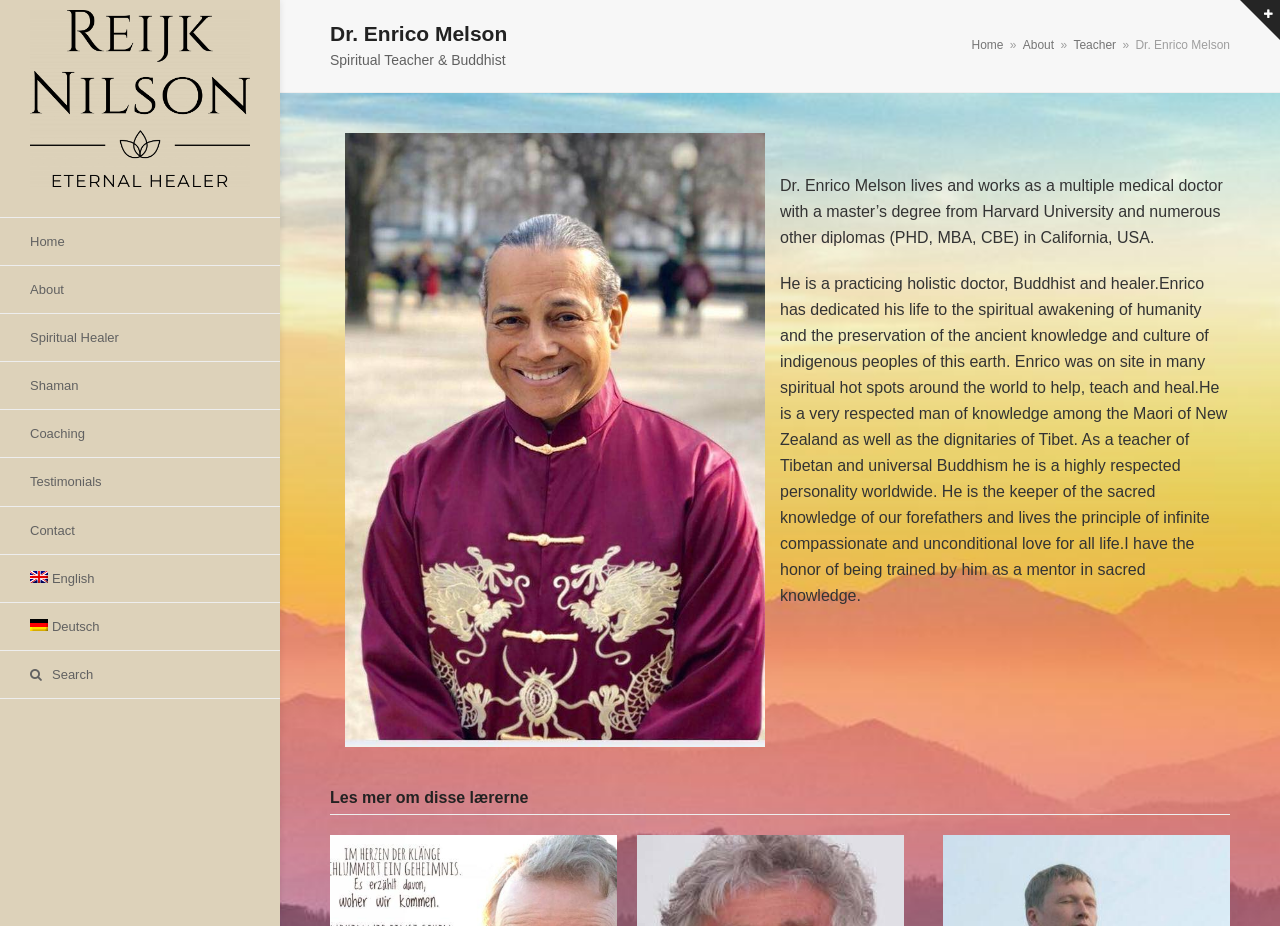Select the bounding box coordinates of the element I need to click to carry out the following instruction: "Click the Spiritual Healer link".

[0.0, 0.339, 0.219, 0.39]